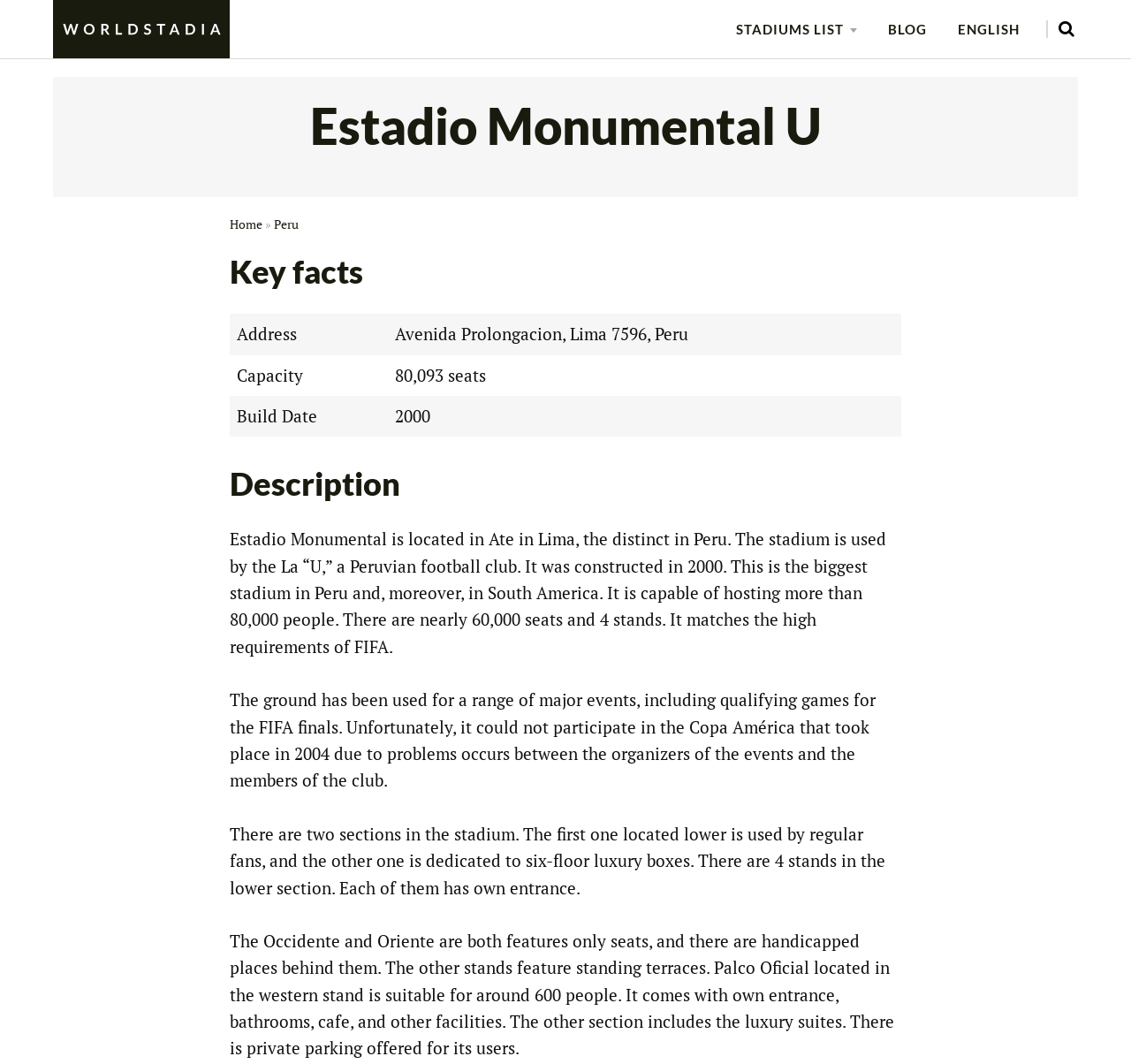Given the element description "Stadiums list" in the screenshot, predict the bounding box coordinates of that UI element.

[0.65, 0.011, 0.746, 0.044]